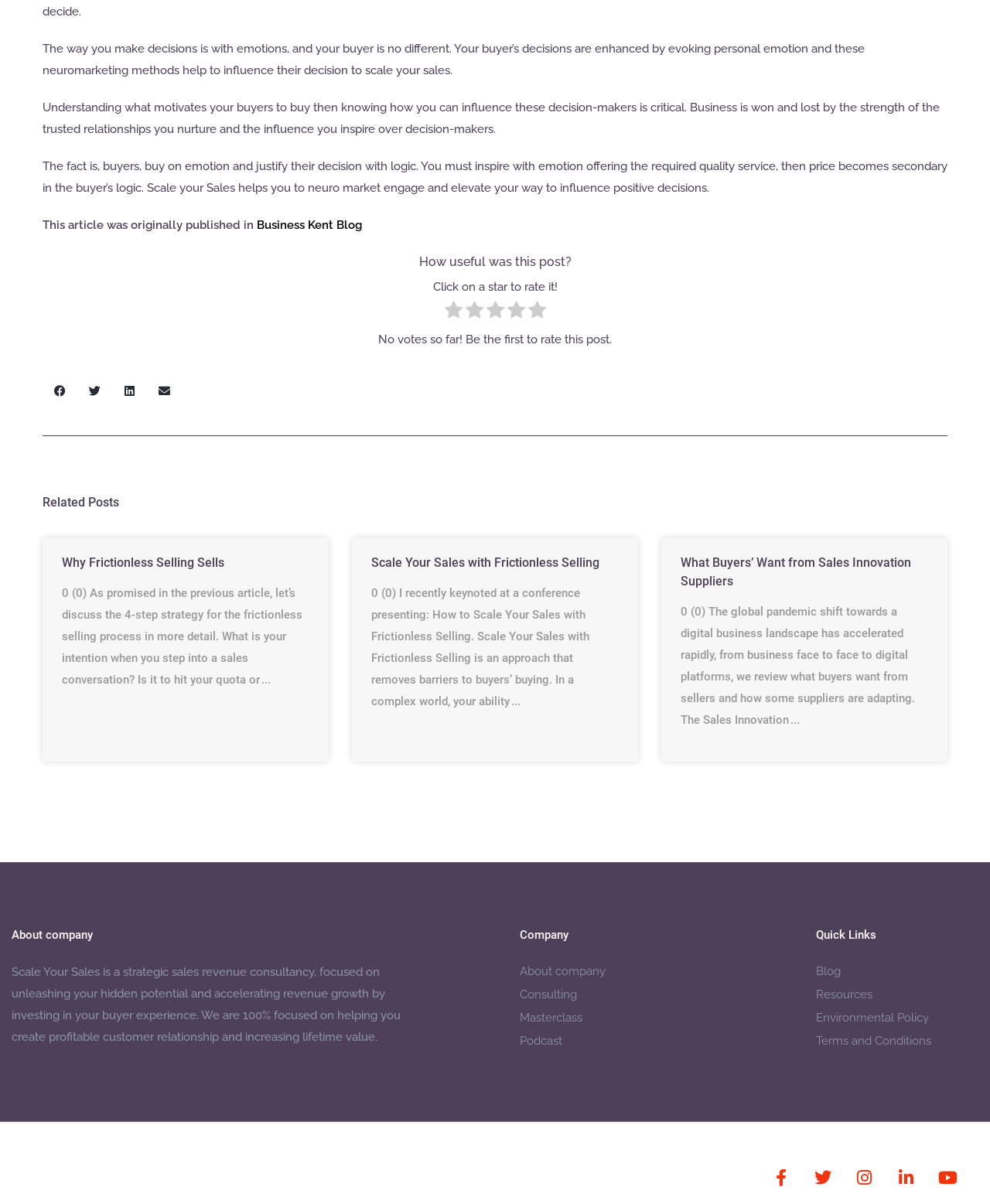Give a short answer to this question using one word or a phrase:
What is the purpose of the buttons at the bottom of the page?

Share on social media